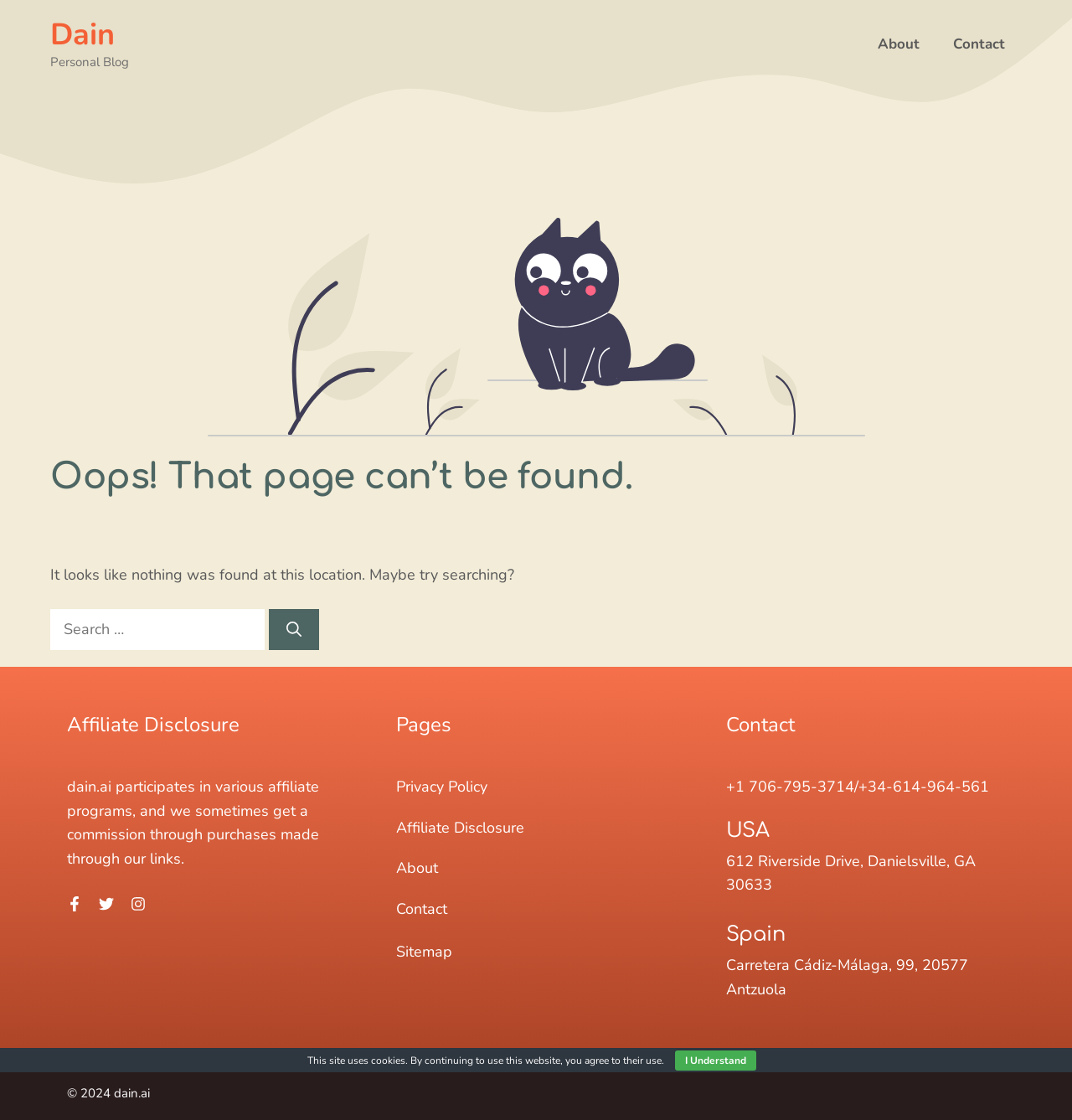Highlight the bounding box coordinates of the element you need to click to perform the following instruction: "go to Contact."

[0.873, 0.017, 0.953, 0.062]